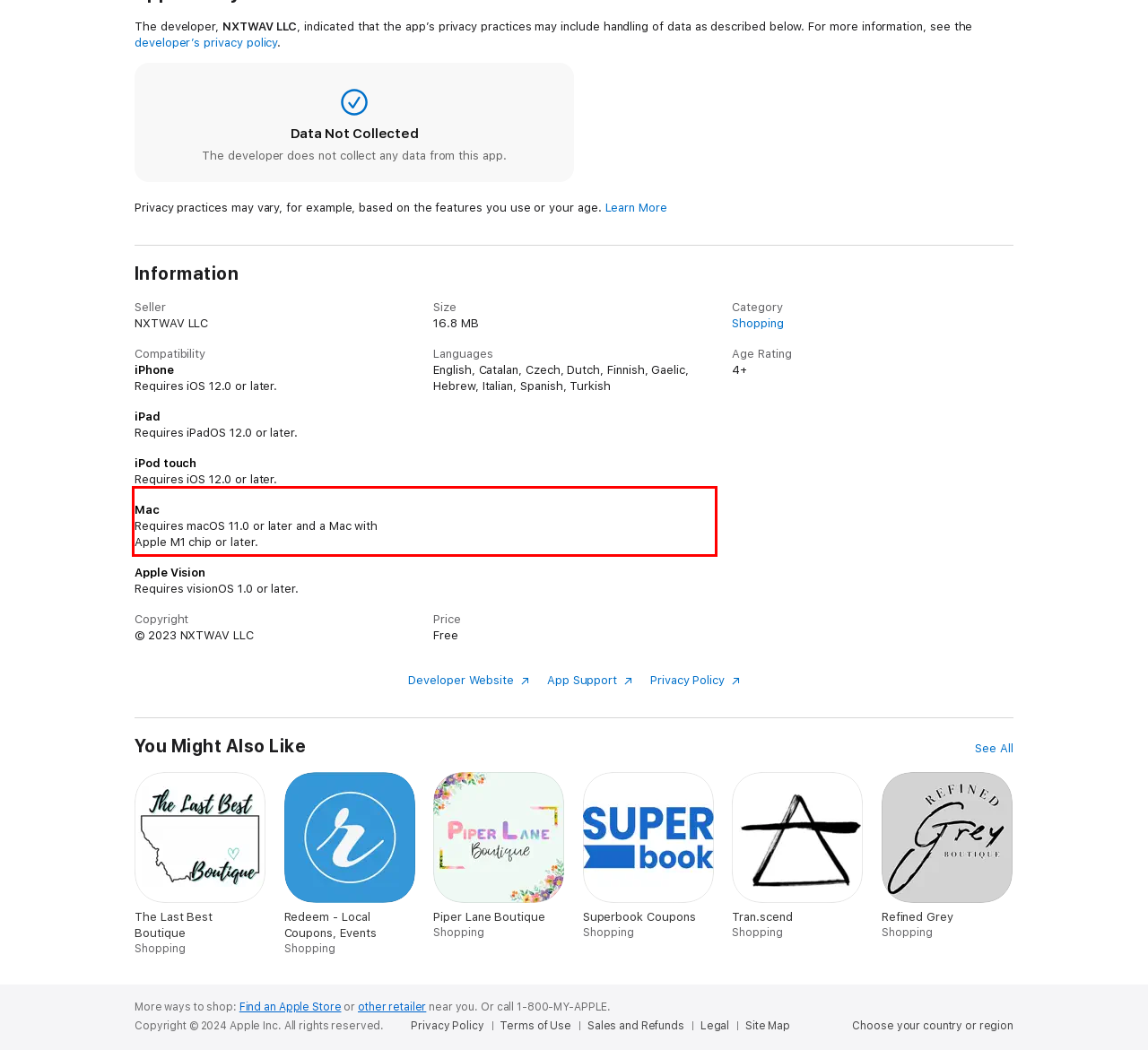Within the screenshot of a webpage, identify the red bounding box and perform OCR to capture the text content it contains.

The innovative businesses on CouponBanker want you to trade their coupons with someone who would be interested in purchasing their product, if you don't. You are doing them a favor by helping to identify a future potential customer when you exchange their bankable coupons. Who knows, the coupon you traded away may go to a future customer that is totally new and unknown to them!